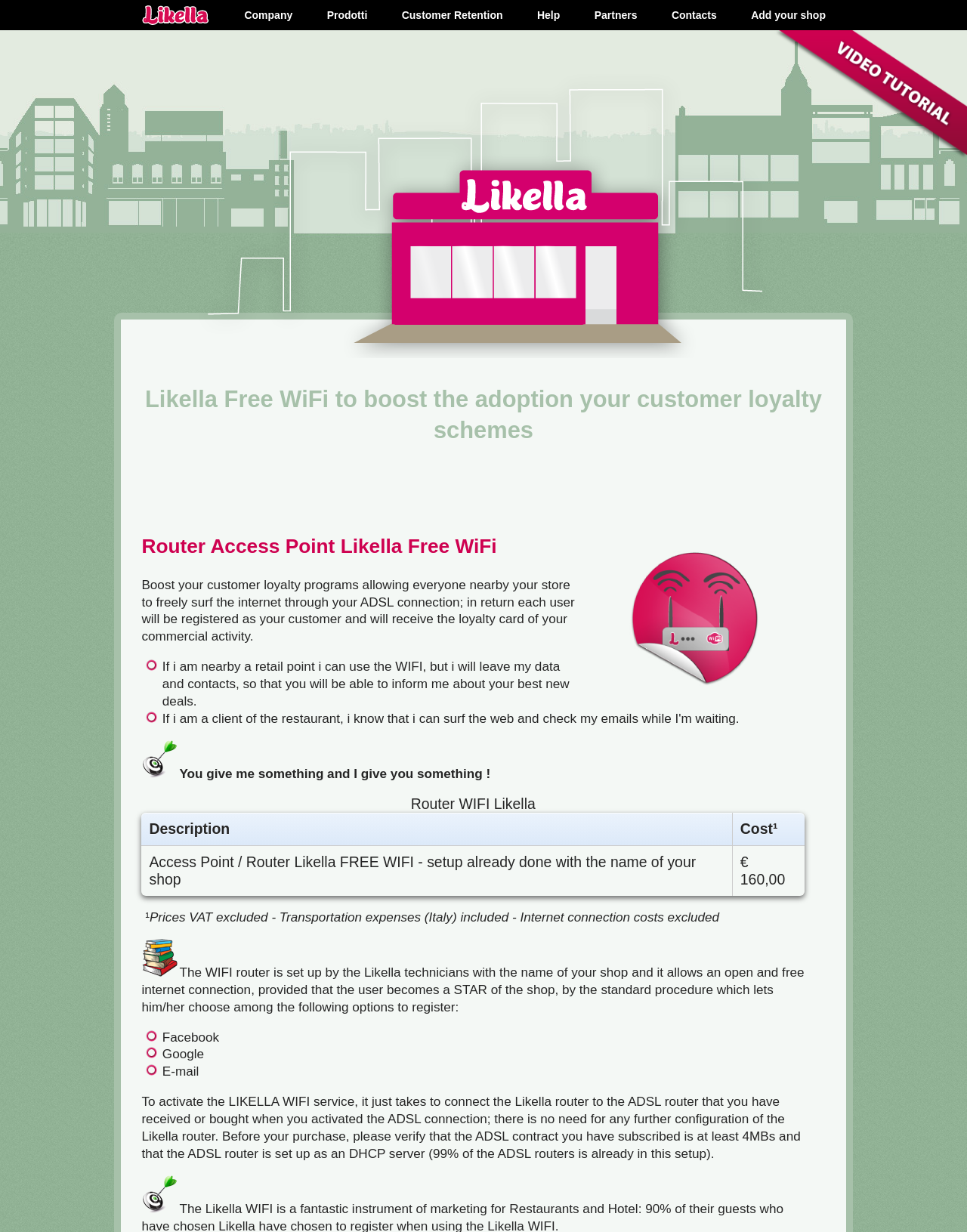Predict the bounding box coordinates of the area that should be clicked to accomplish the following instruction: "Click on 'Sushi and Food Fusion Experiments'". The bounding box coordinates should consist of four float numbers between 0 and 1, i.e., [left, top, right, bottom].

None